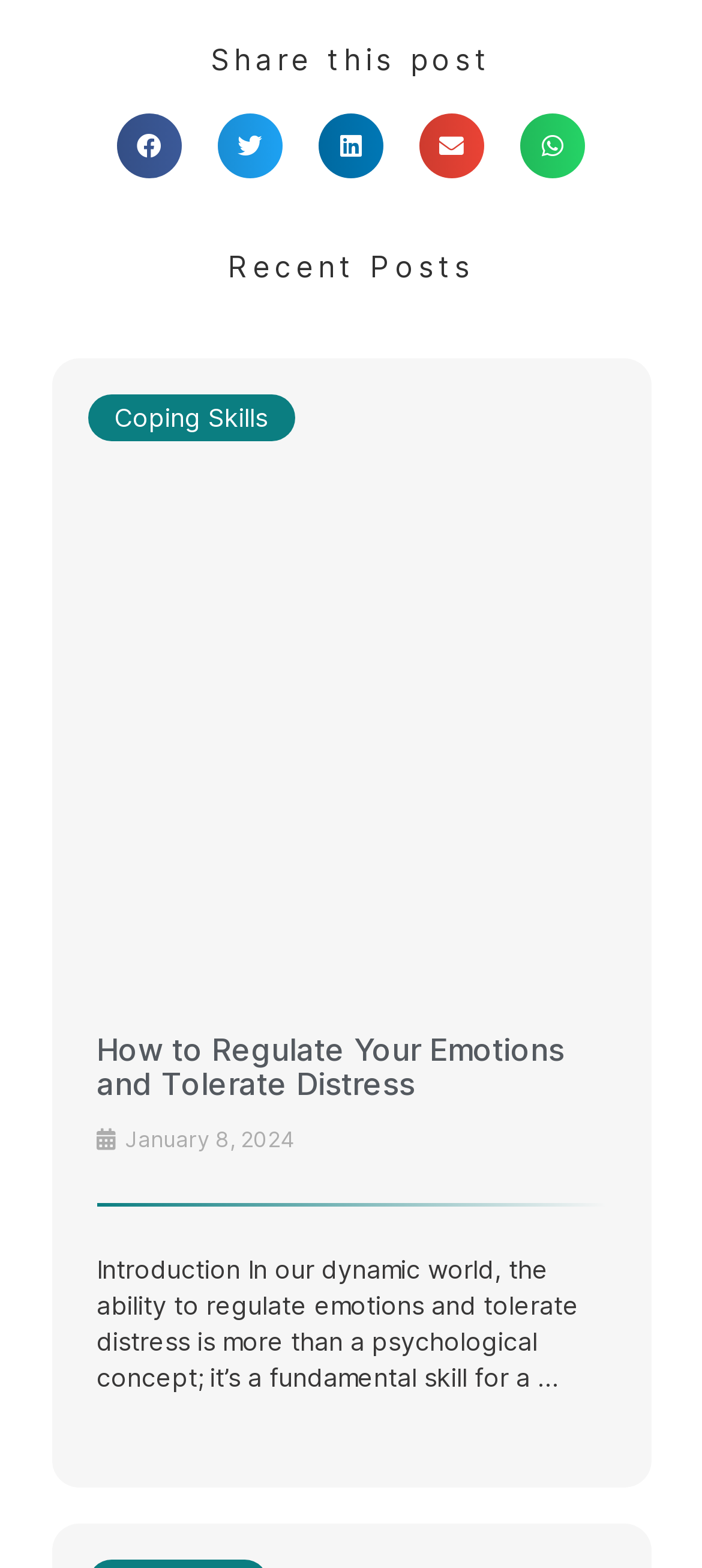When was the latest article published?
Please answer the question with a single word or phrase, referencing the image.

January 8, 2024